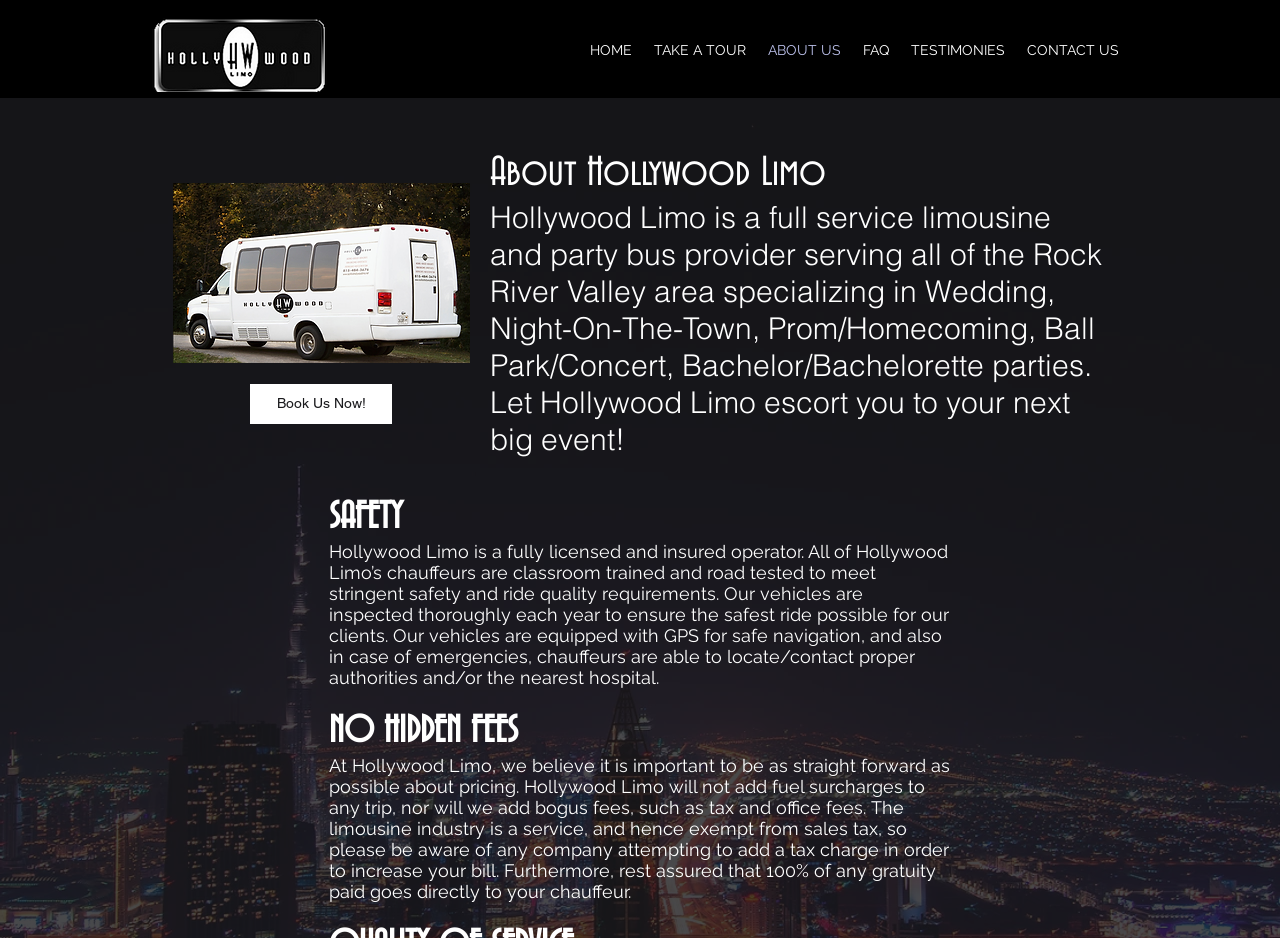What is the policy of Hollywood Limo regarding fuel surcharges?
Analyze the screenshot and provide a detailed answer to the question.

Based on the webpage content, specifically the StaticText element with the text 'At Hollywood Limo, we believe it is important to be as straight forward as possible about pricing. Hollywood Limo will not add fuel surcharges to any trip...', it can be inferred that Hollywood Limo does not add fuel surcharges to any trip.